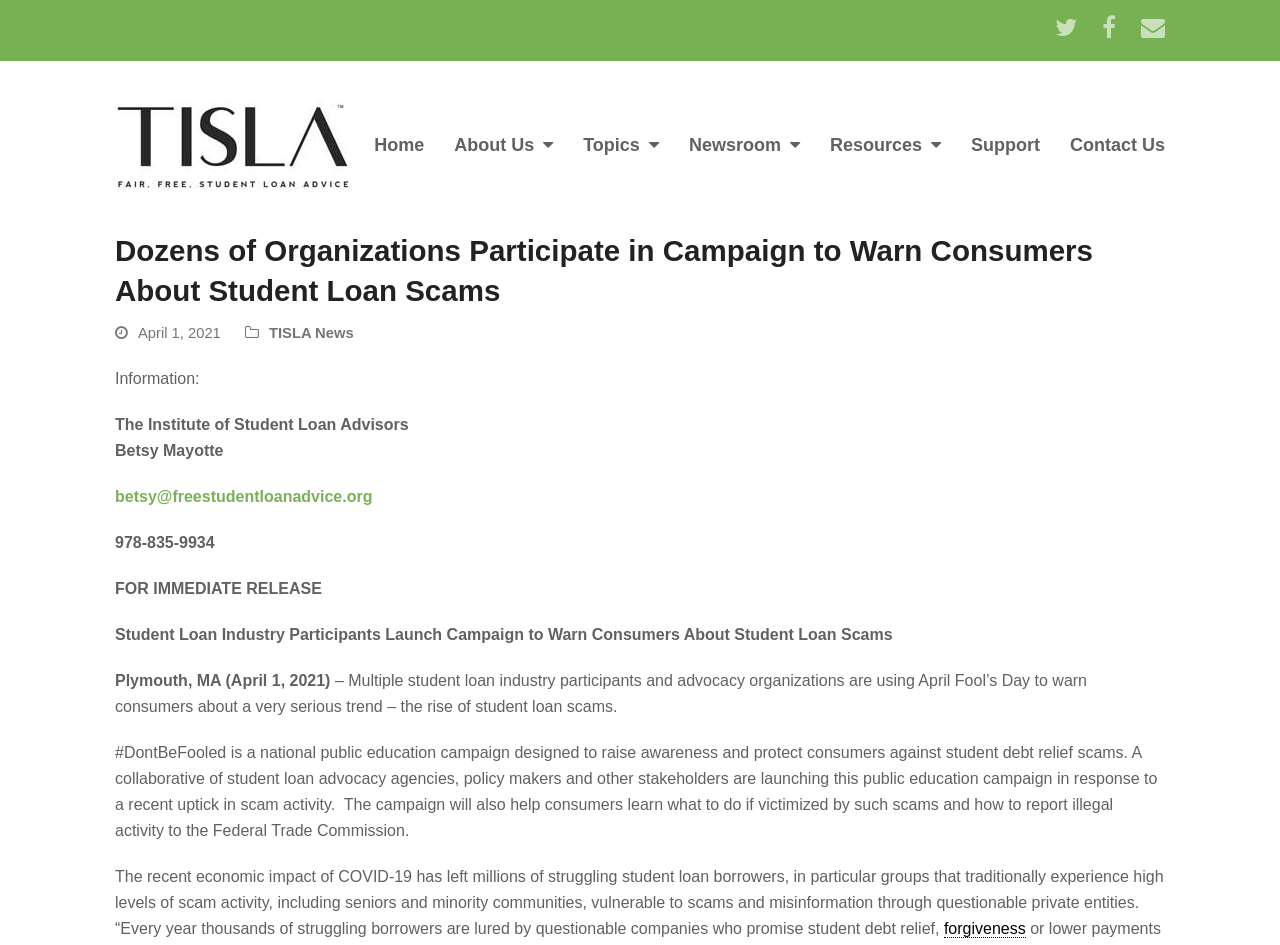Reply to the question below using a single word or brief phrase:
Who is the contact person for the organization?

Betsy Mayotte